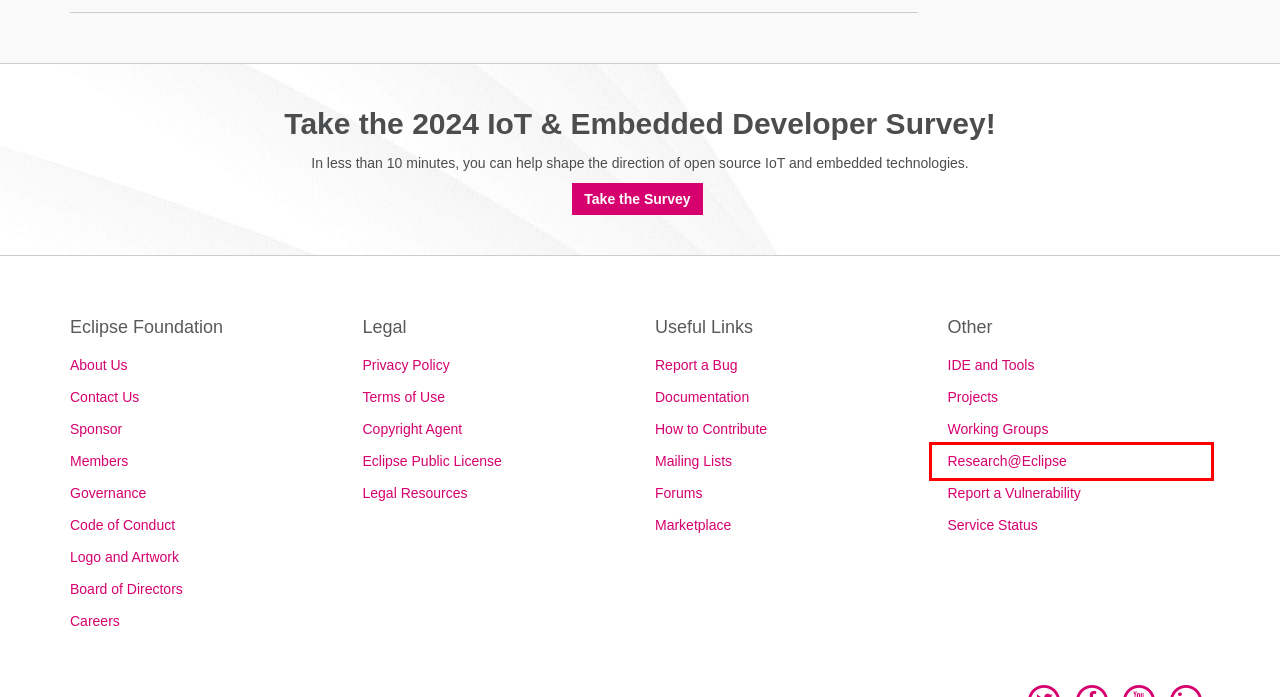Look at the screenshot of the webpage and find the element within the red bounding box. Choose the webpage description that best fits the new webpage that will appear after clicking the element. Here are the candidates:
A. Industry Collaborations | The Eclipse Foundation
B. Eclipse Foundation Legal Resources | The Eclipse Foundation
C. Eclipse Mailing Lists | Eclipse - The Eclipse Foundation open source community website.
D. Research @ Eclipse Foundation | Research | The Eclipse Foundation
E. Contact Us | The Eclipse Foundation
F. Bugzilla Main Page
G. Eclipse Membership | The Eclipse Foundation
H. 2024 IoT & Embedded Developer Survey

D